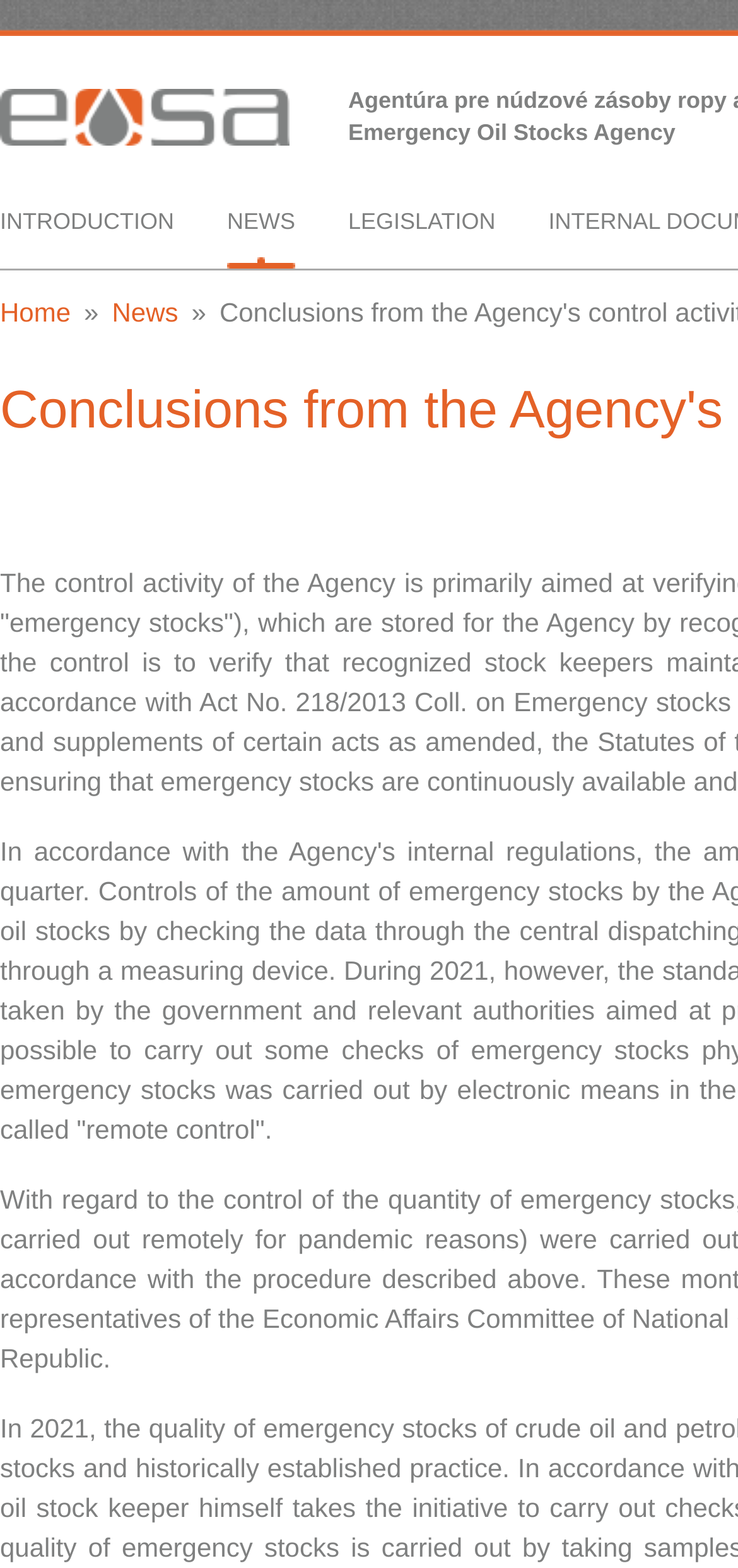Elaborate on the different components and information displayed on the webpage.

The webpage is about the conclusions from the Agency's control activities in 2021. At the top-left corner, there is a link with no text. Next to it, on the top-left section, is the title "Emergency Oil Stocks Agency". Below the title, there are three links in a row, labeled "INTRODUCTION", "NEWS", and "LEGISLATION", respectively. 

On the top-right section, there is a navigation menu with a "Home" link, followed by a "»" symbol, and then a "News" link. 

The webpage appears to have a simple layout with a focus on providing access to different sections or pages, such as introduction, news, and legislation, related to the agency's control activities in 2021.